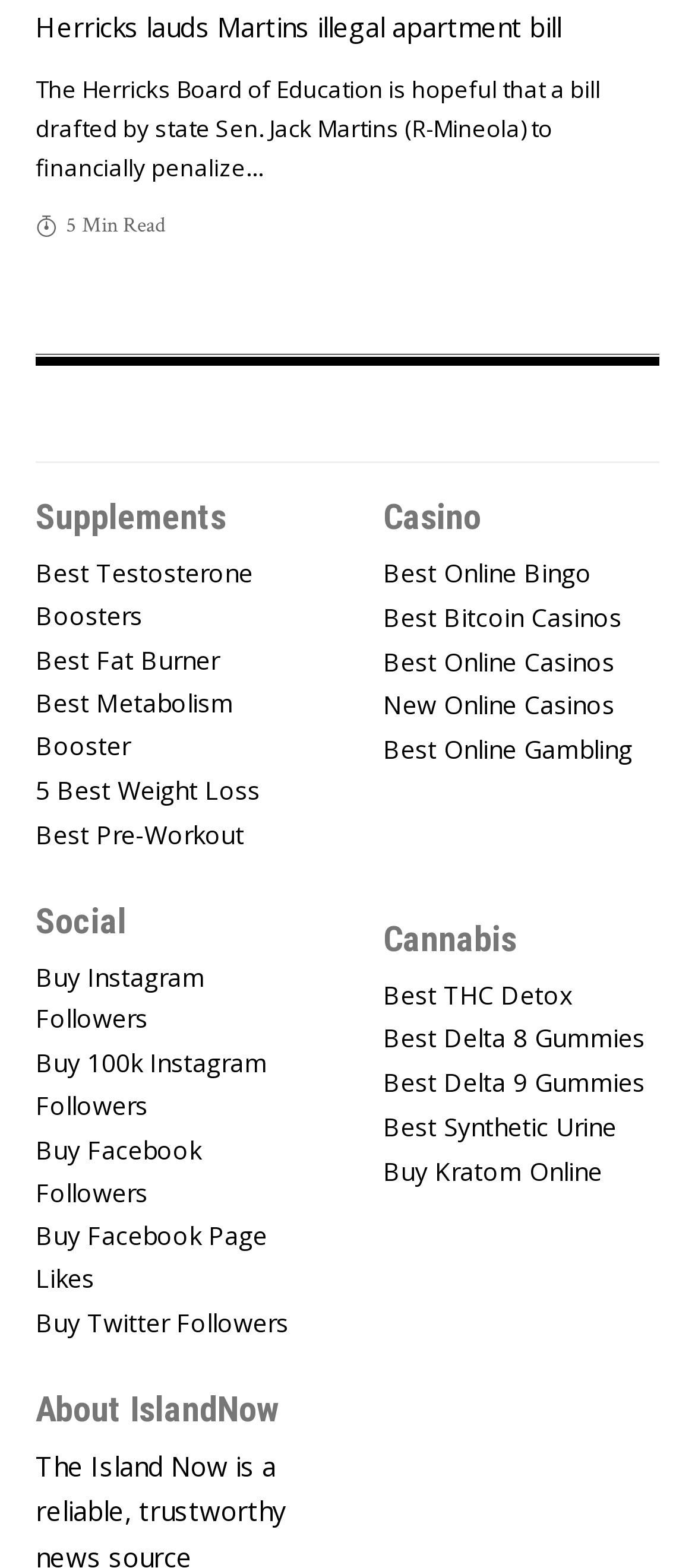Please pinpoint the bounding box coordinates for the region I should click to adhere to this instruction: "Visit The Island Now homepage".

[0.051, 0.251, 0.564, 0.274]